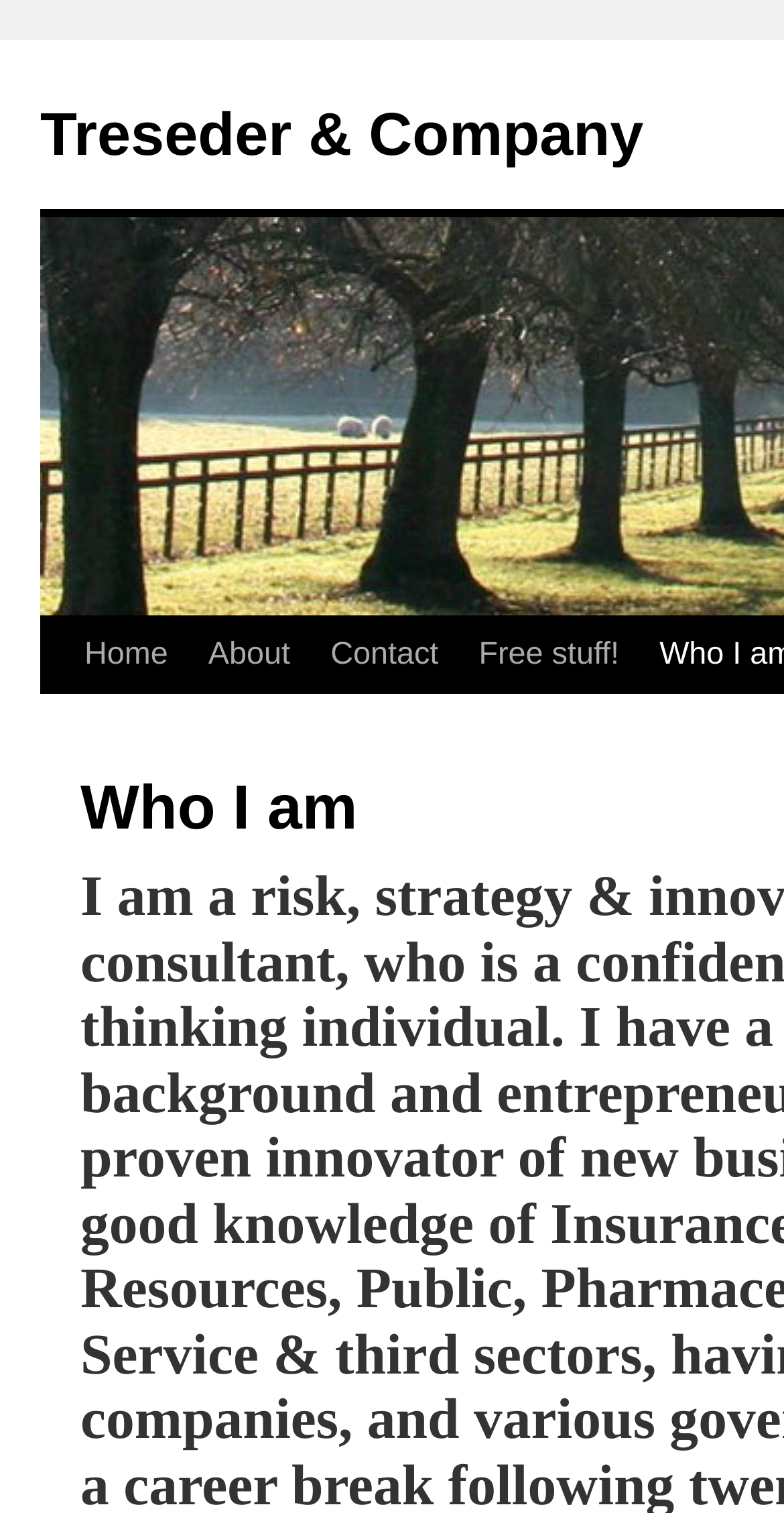Based on the element description: "Skip to content", identify the UI element and provide its bounding box coordinates. Use four float numbers between 0 and 1, [left, top, right, bottom].

[0.051, 0.408, 0.103, 0.56]